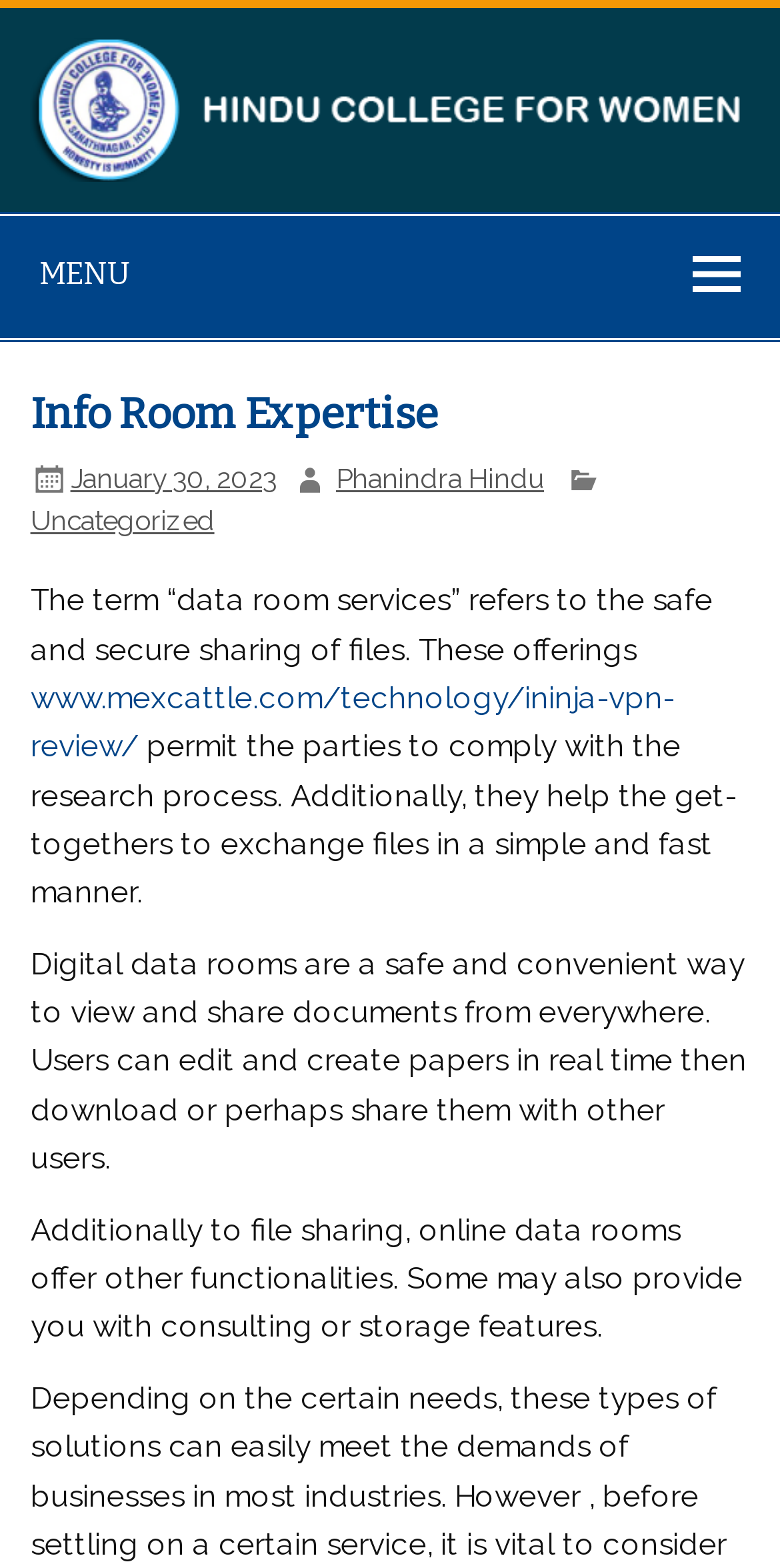What is the purpose of data room services?
Based on the visual details in the image, please answer the question thoroughly.

The purpose of data room services can be found in the StaticText element, which says 'The term “data room services” refers to the safe and secure sharing of files.'